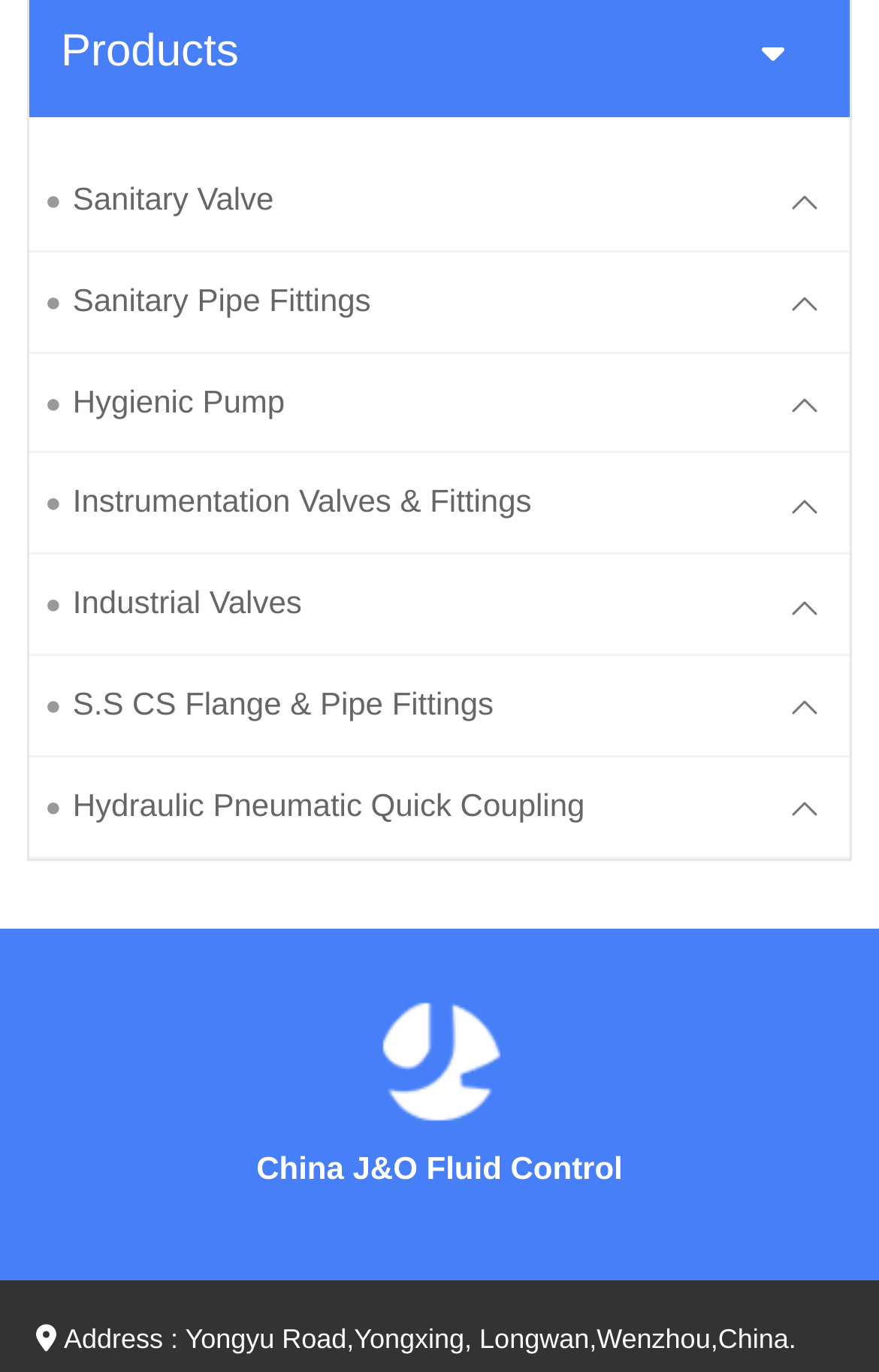What is the name of the company at the bottom of the page?
From the details in the image, answer the question comprehensively.

The company name can be found at the bottom of the page, where there is a link and an image with the text 'China J&O Fluid Control'.